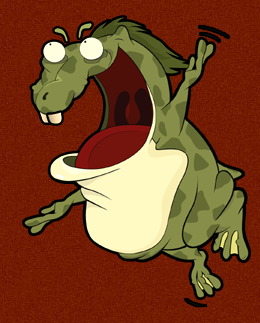Please analyze the image and give a detailed answer to the question:
What is the shape of the toad's mouth?

The toad's mouth is described as being wide open, which implies that it is not closed or partially open, but rather fully open, showcasing its bright red interior.